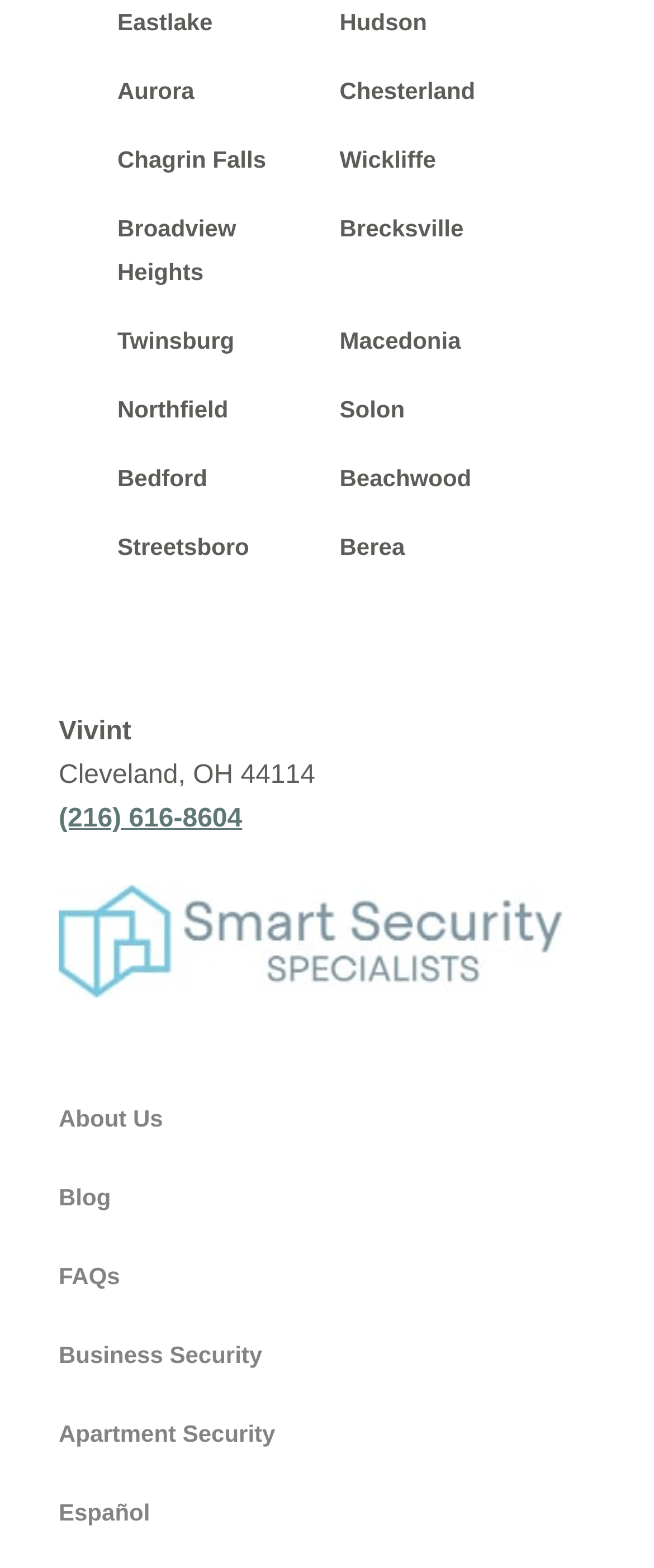Please find the bounding box coordinates of the section that needs to be clicked to achieve this instruction: "call (216) 616-8604".

[0.09, 0.513, 0.37, 0.531]